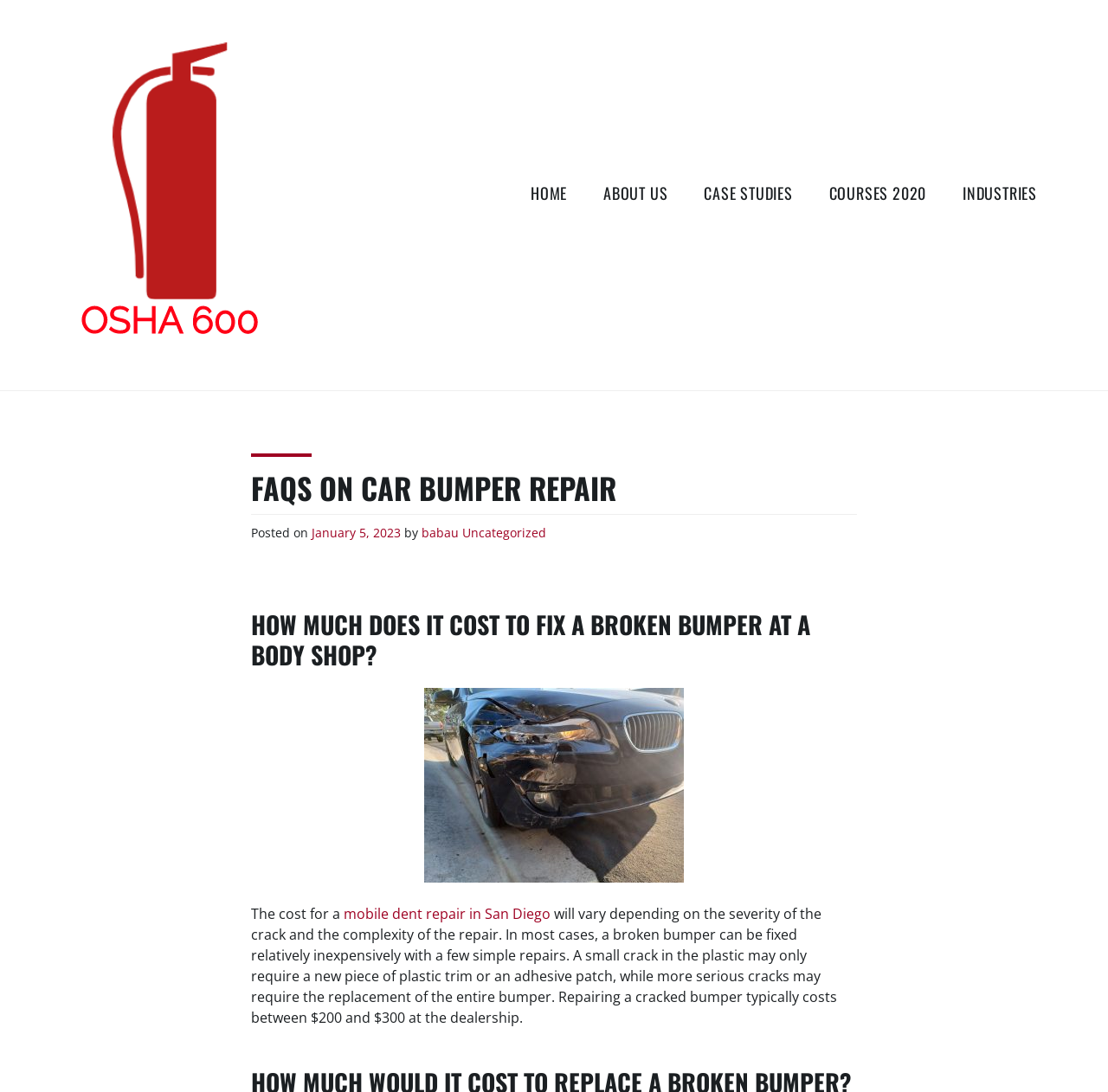What is the date of the post?
Using the details shown in the screenshot, provide a comprehensive answer to the question.

I found the answer by looking at the text 'Posted on January 5, 2023' below the heading 'FAQS ON CAR BUMPER REPAIR'. This suggests that the date of the post is January 5, 2023.